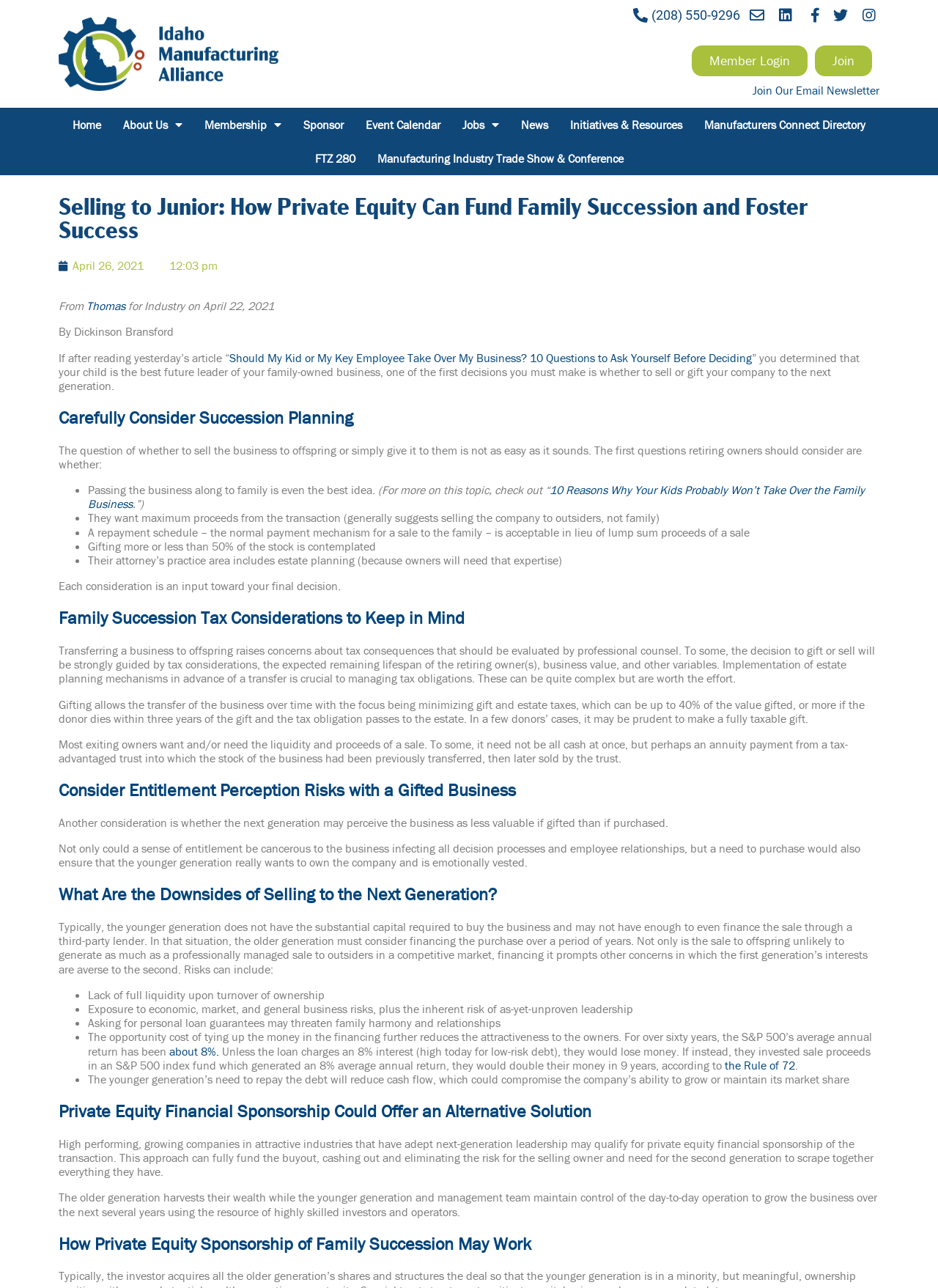Please identify the bounding box coordinates of the element's region that needs to be clicked to fulfill the following instruction: "Join the Idaho Manufacturing Alliance". The bounding box coordinates should consist of four float numbers between 0 and 1, i.e., [left, top, right, bottom].

[0.869, 0.035, 0.93, 0.059]